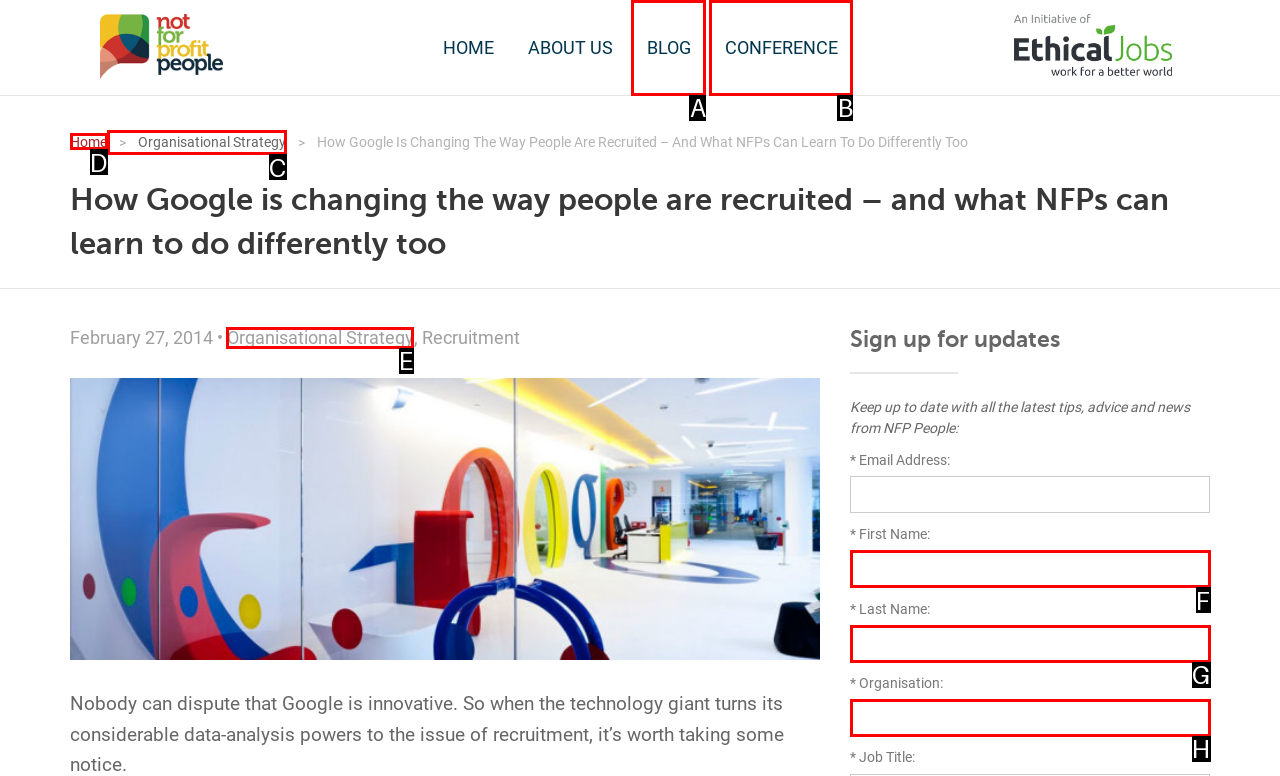Which lettered option should be clicked to achieve the task: Click Organisational Strategy? Choose from the given choices.

E